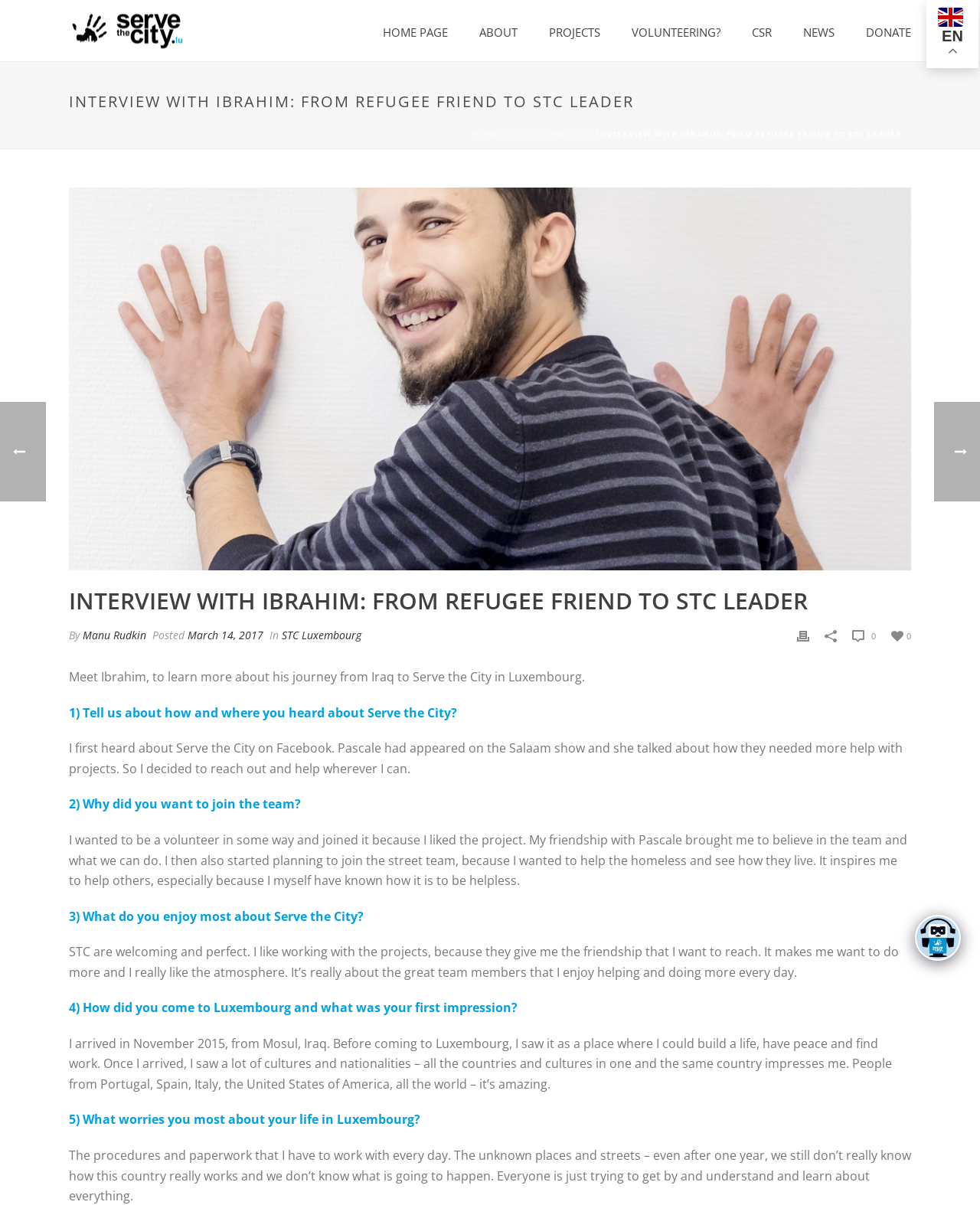Can you look at the image and give a comprehensive answer to the question:
What is the name of the person being interviewed?

The webpage is an interview with Ibrahim, and his name is mentioned throughout the interview.